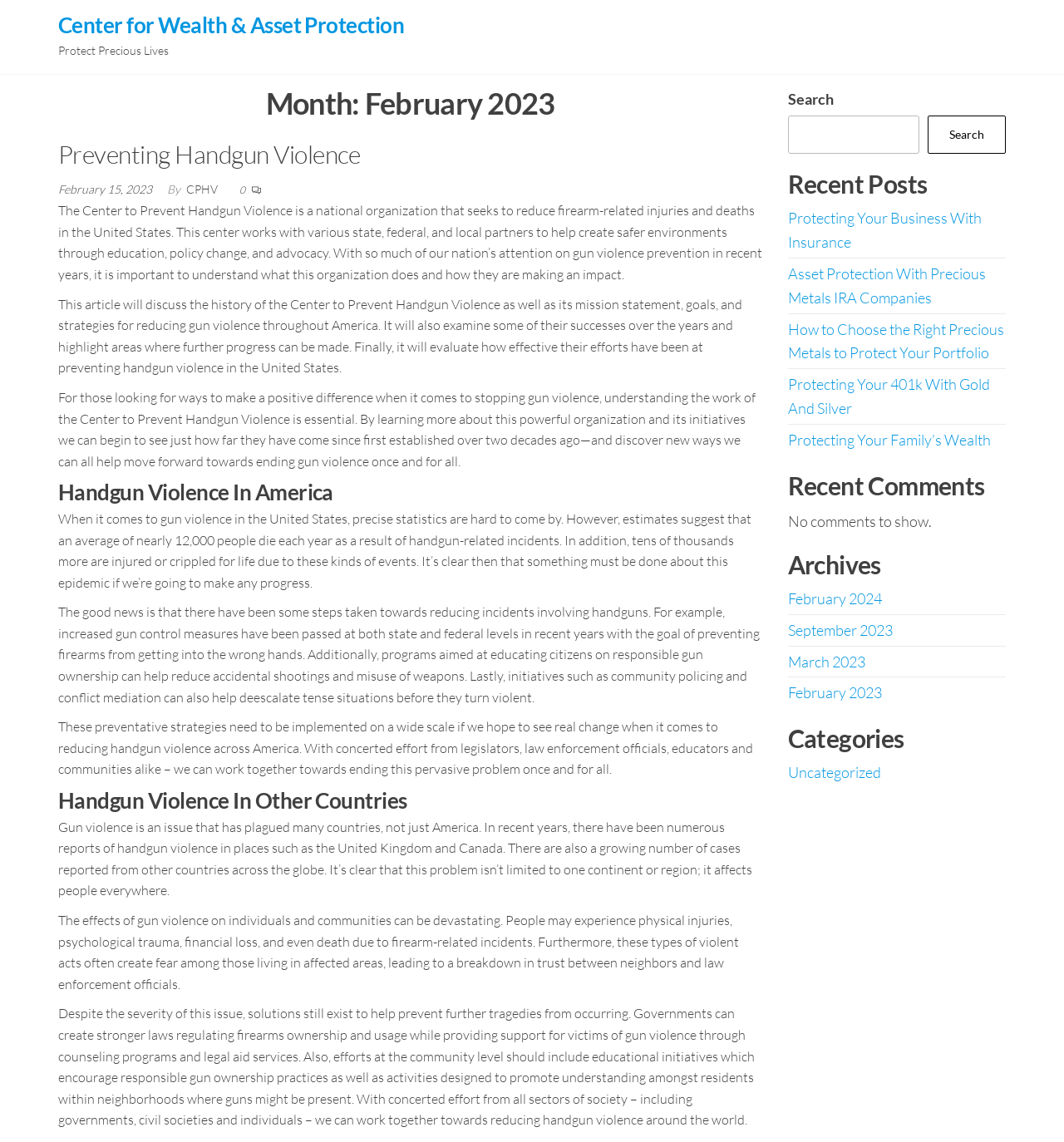How many recent comments are shown on the webpage?
Answer the question with just one word or phrase using the image.

No comments